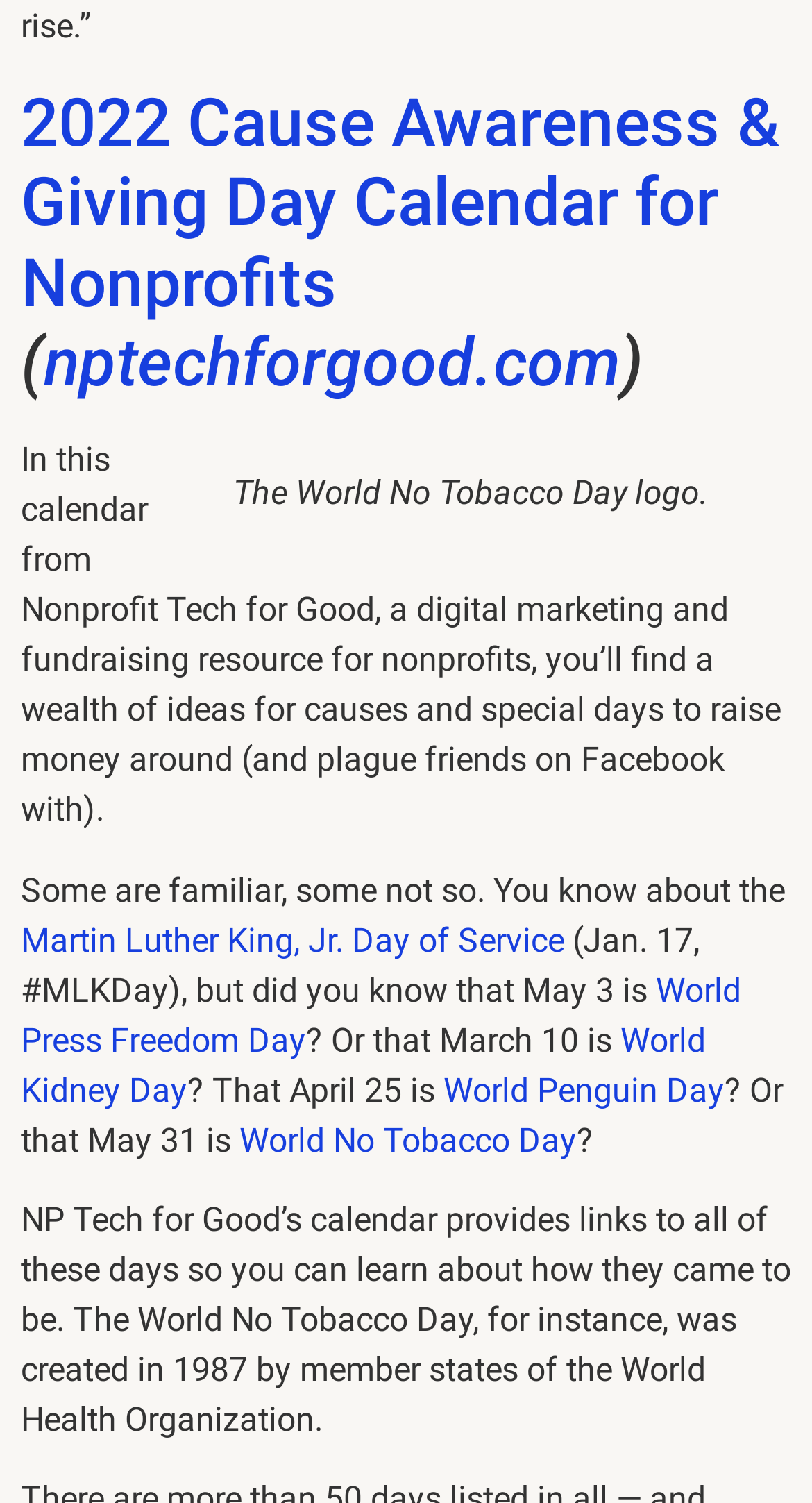Respond to the question below with a single word or phrase: What is the purpose of the calendar?

Raise money for causes